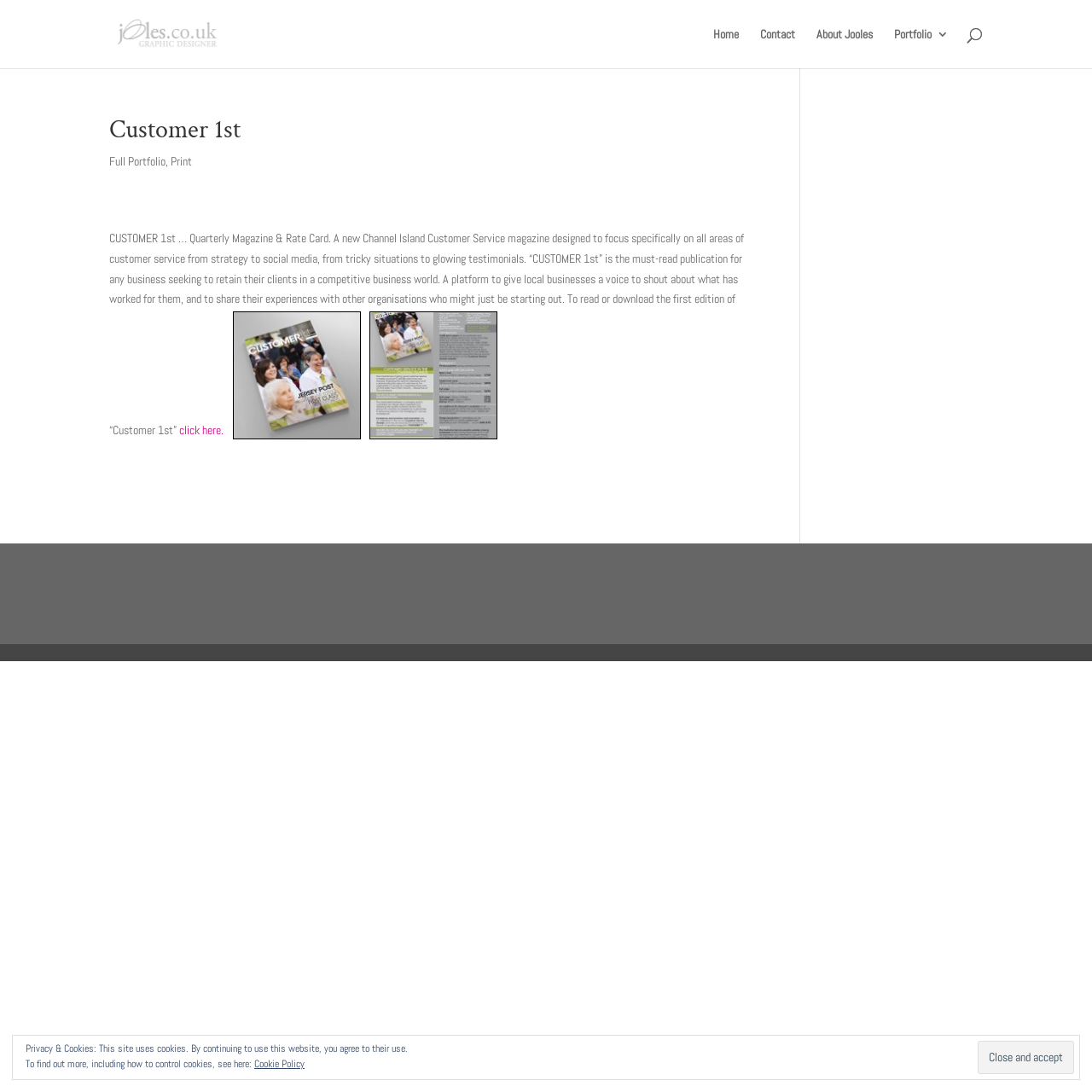How many images are present in the article section?
From the screenshot, supply a one-word or short-phrase answer.

2